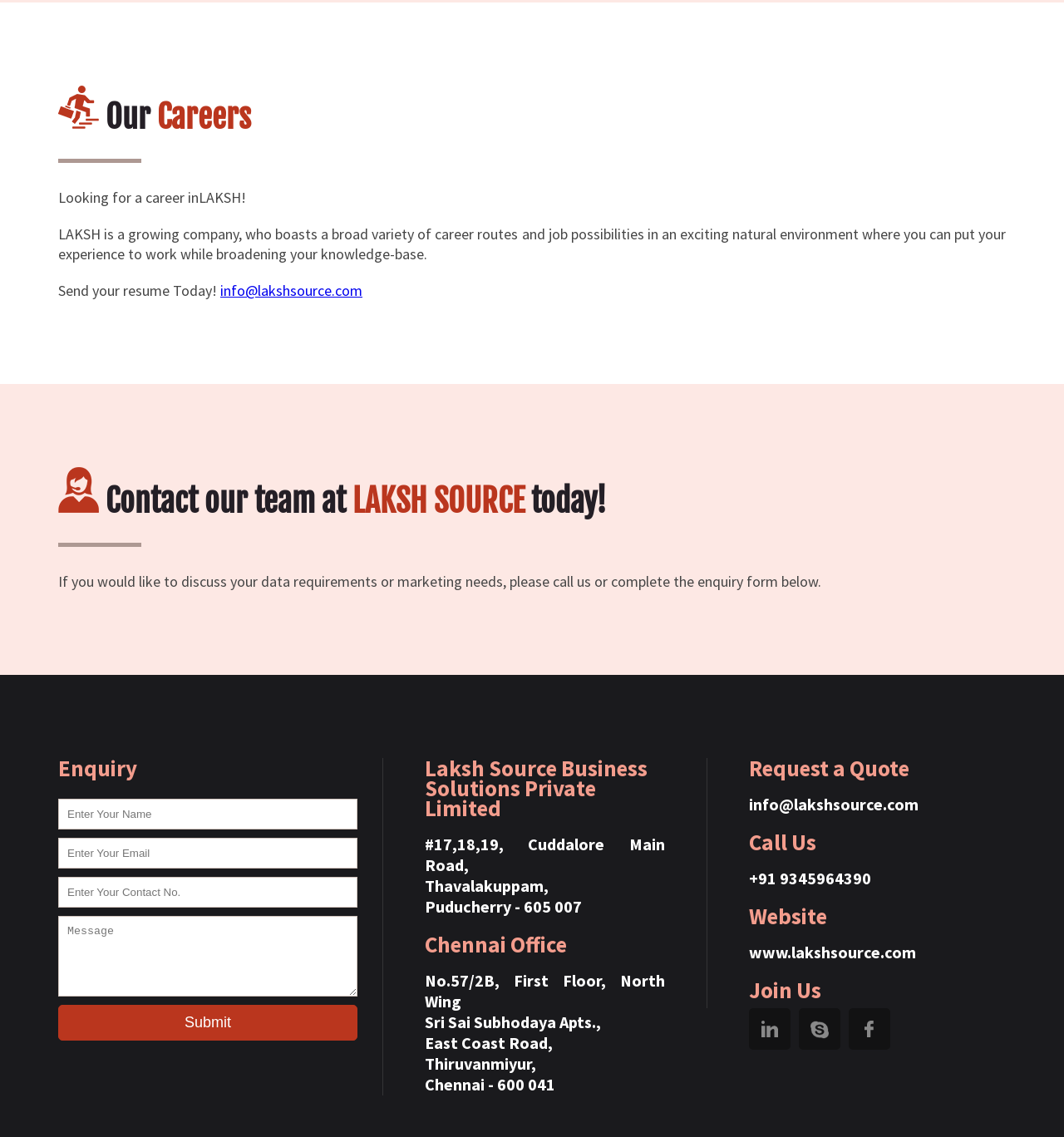What is the contact email?
Please ensure your answer is as detailed and informative as possible.

The contact email can be found in multiple places on the webpage, including below the 'Send your resume Today!' text and in the 'Request a Quote' section.